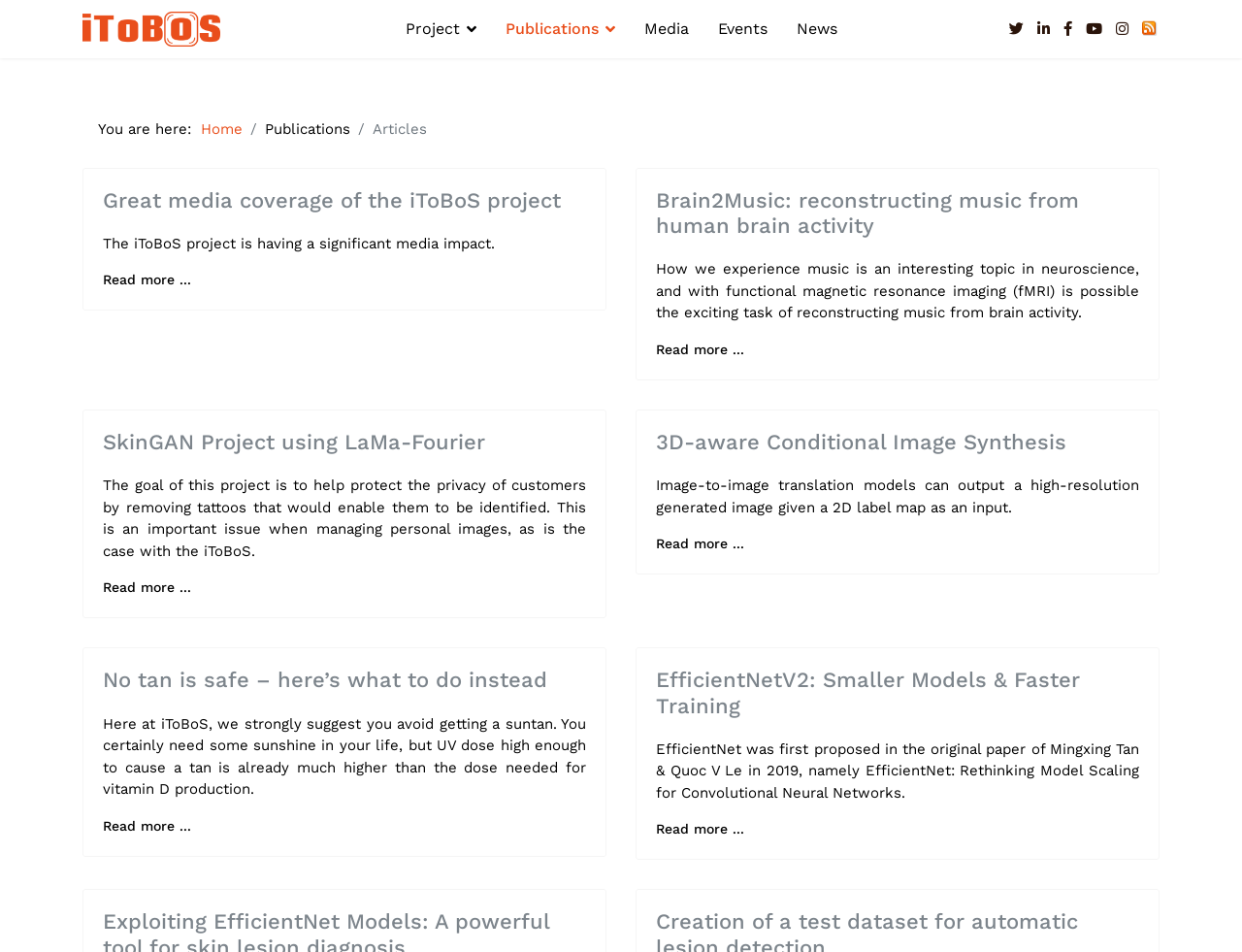What is the name of the project?
Refer to the image and answer the question using a single word or phrase.

iToBoS